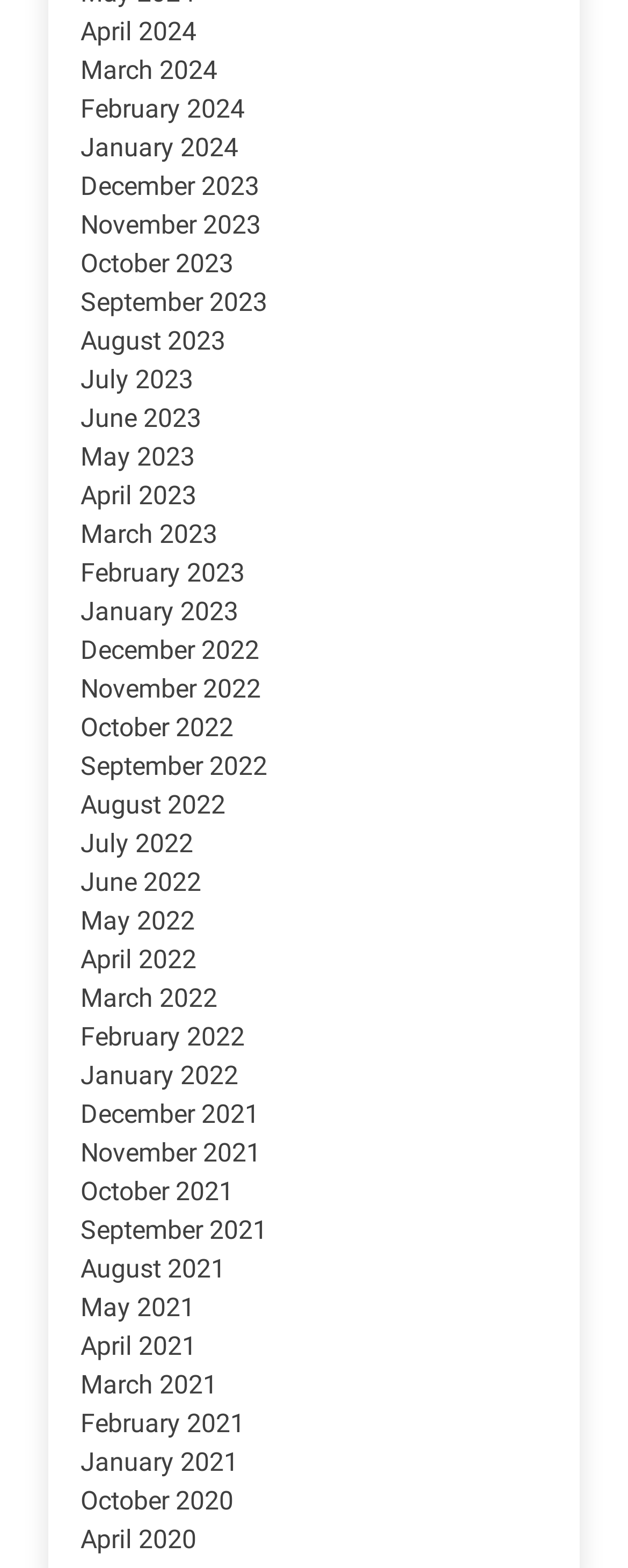Locate the bounding box coordinates of the clickable area to execute the instruction: "Browse October 2021". Provide the coordinates as four float numbers between 0 and 1, represented as [left, top, right, bottom].

[0.128, 0.75, 0.372, 0.77]